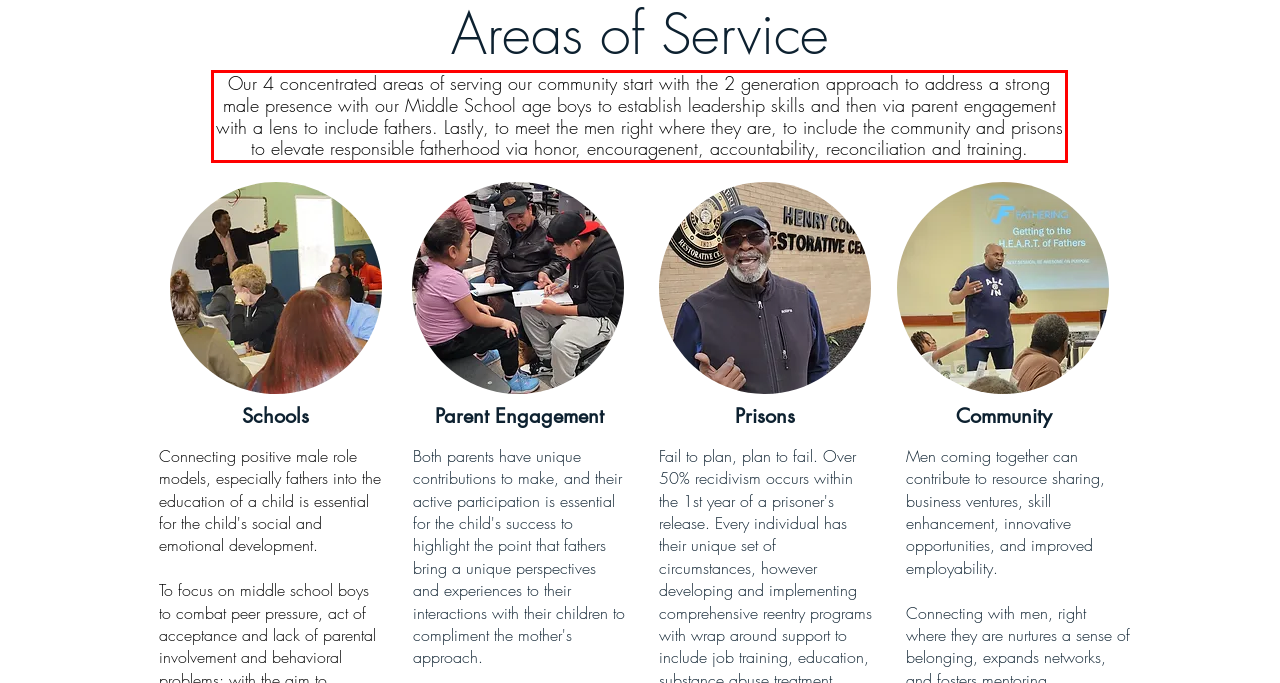With the provided screenshot of a webpage, locate the red bounding box and perform OCR to extract the text content inside it.

Our 4 concentrated areas of serving our community start with the 2 generation approach to address a strong male presence with our Middle School age boys to establish leadership skills and then via parent engagement with a lens to include fathers. Lastly, to meet the men right where they are, to include the community and prisons to elevate responsible fatherhood via honor, encouragenent, accountability, reconciliation and training.